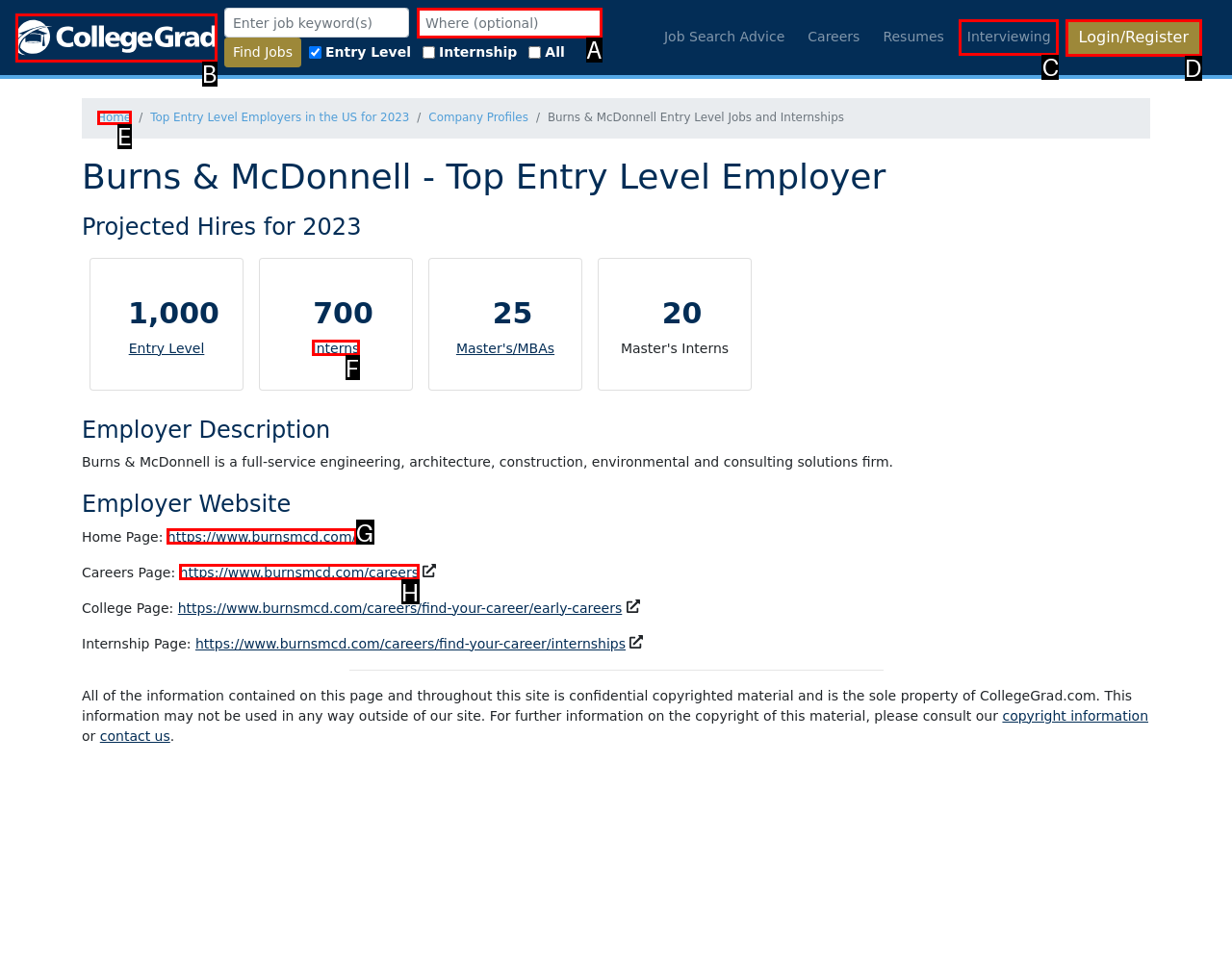Out of the given choices, which letter corresponds to the UI element required to Check Close Focus Mode? Answer with the letter.

None